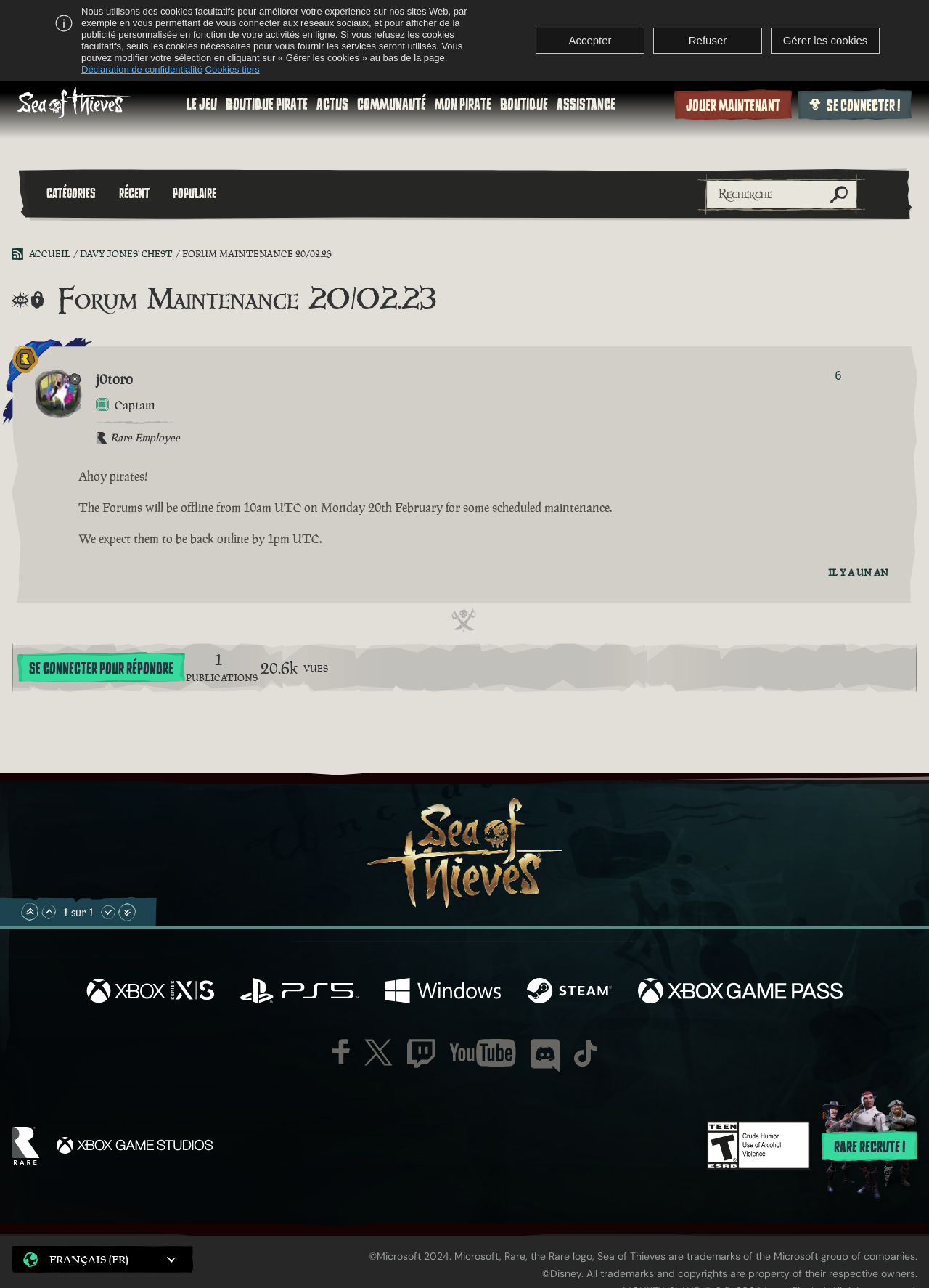Locate the bounding box coordinates of the clickable region to complete the following instruction: "Go to the game's homepage."

[0.019, 0.068, 0.14, 0.094]